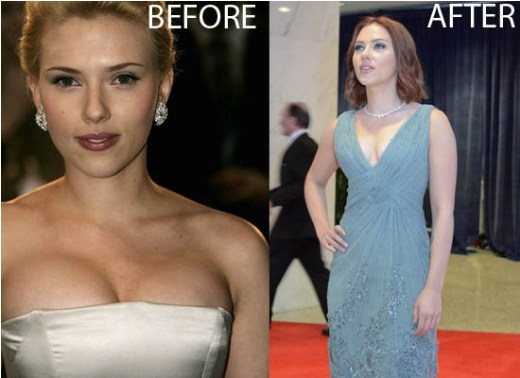What is the purpose of the 'BEFORE' and 'AFTER' captions?
Answer the question in as much detail as possible.

The 'BEFORE' and 'AFTER' captions are used to highlight the difference in Scarlett Johansson's appearance, specifically her silhouette, before and after a rumored breast reduction surgery, which is the main focus of the image and caption.